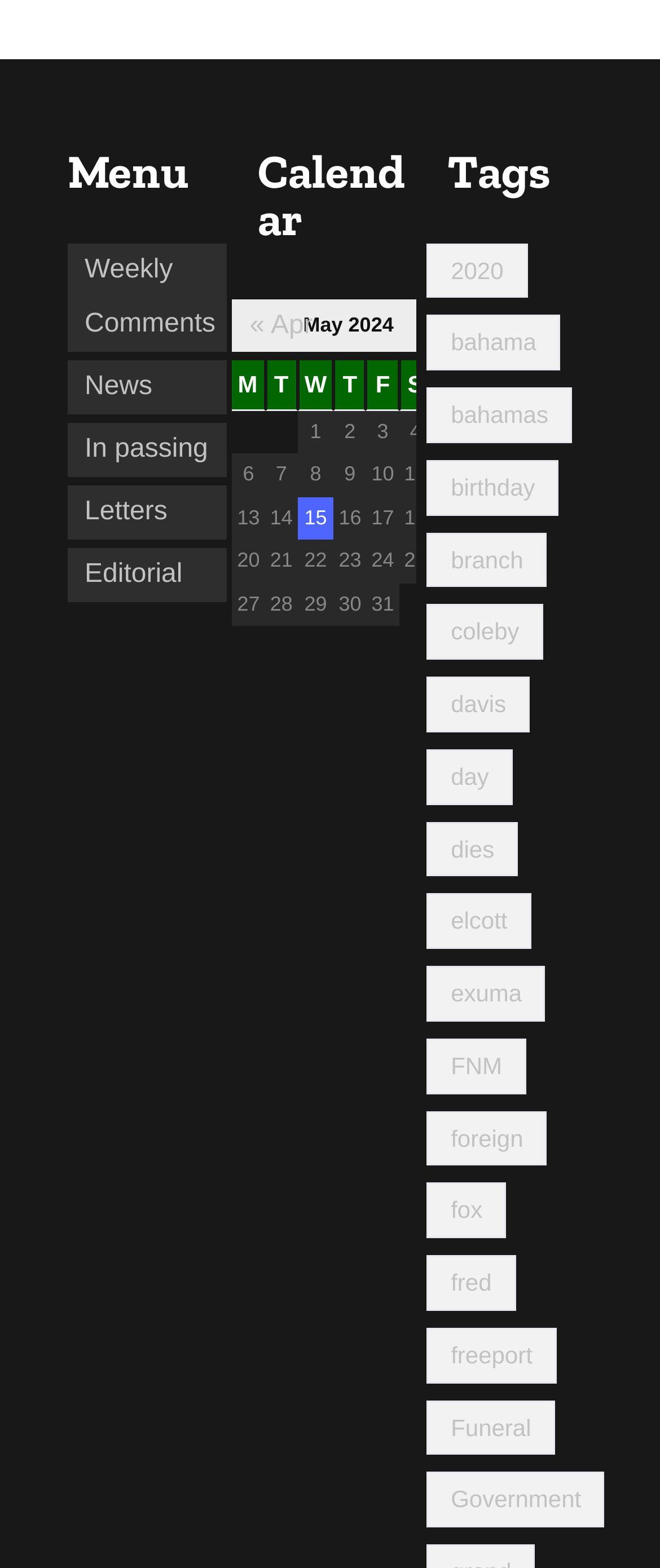Please identify the bounding box coordinates of the clickable area that will allow you to execute the instruction: "Browse '2020' tags".

[0.647, 0.155, 0.799, 0.19]